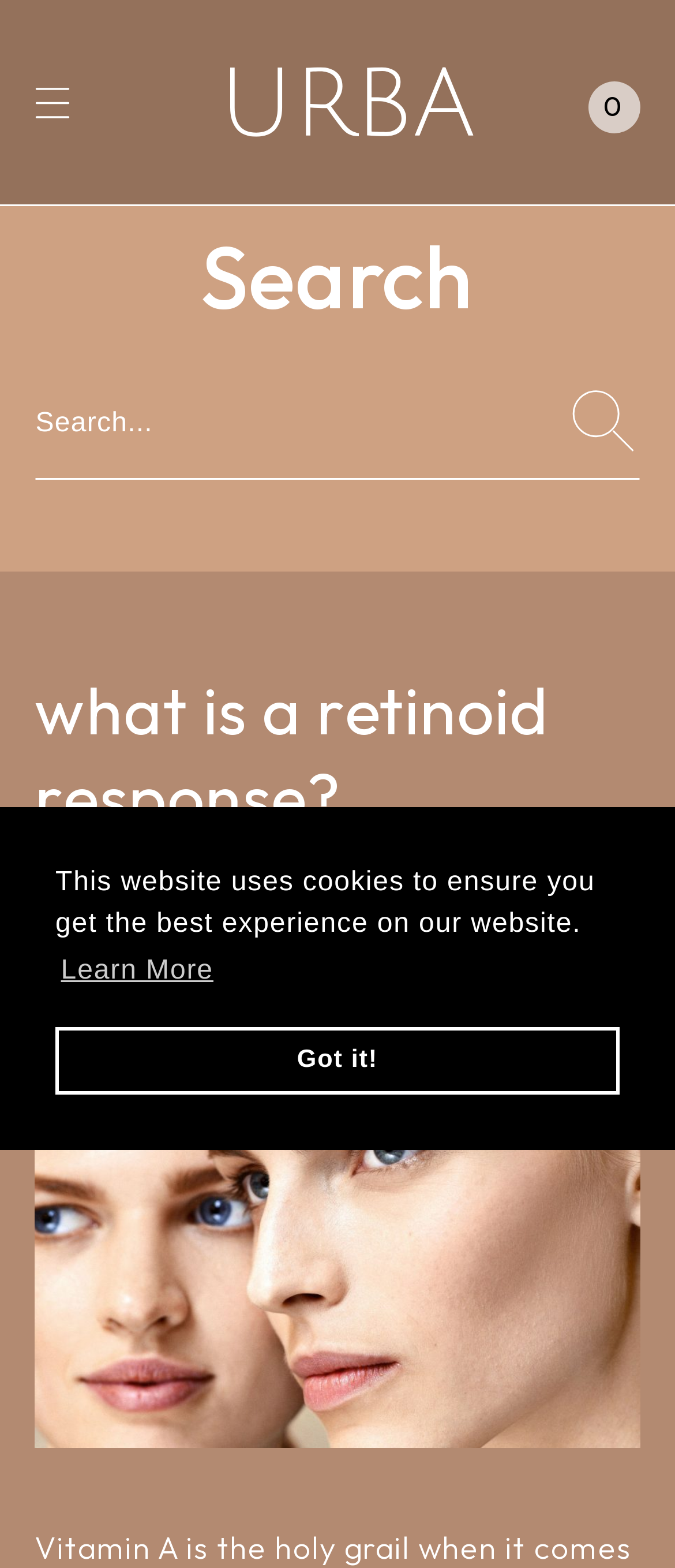Explain the contents of the webpage comprehensively.

The webpage appears to be a blog post about skincare, specifically discussing retinoids. At the top of the page, there is a cookie consent dialog with a message explaining that the website uses cookies to ensure the best experience. The dialog has two buttons, "Learn More" and "Got it!", which are positioned side by side.

Below the cookie consent dialog, there is a menu button on the top left corner of the page, which can be expanded to reveal a menu drawer. Next to the menu button, there is a heading element with a link that contains an image.

On the top right corner of the page, there is a cart button with a label "Cart 0 items" and a search bar with a combobox and a search button. The search button has an image of a magnifying glass.

The main content of the page starts with a heading that reads "what is a retinoid response?" followed by a time stamp indicating that the post was published on June 16, 2020. Below the time stamp, there is a separator line that spans the width of the page.

The main content of the page is accompanied by an image that takes up most of the page's width. The image is positioned below the separator line and above the main text content. The text content appears to be a blog post discussing the benefits of retinoids in skincare, with a meta description that mentions vitamin A as the "holy grail" of skincare ingredients.